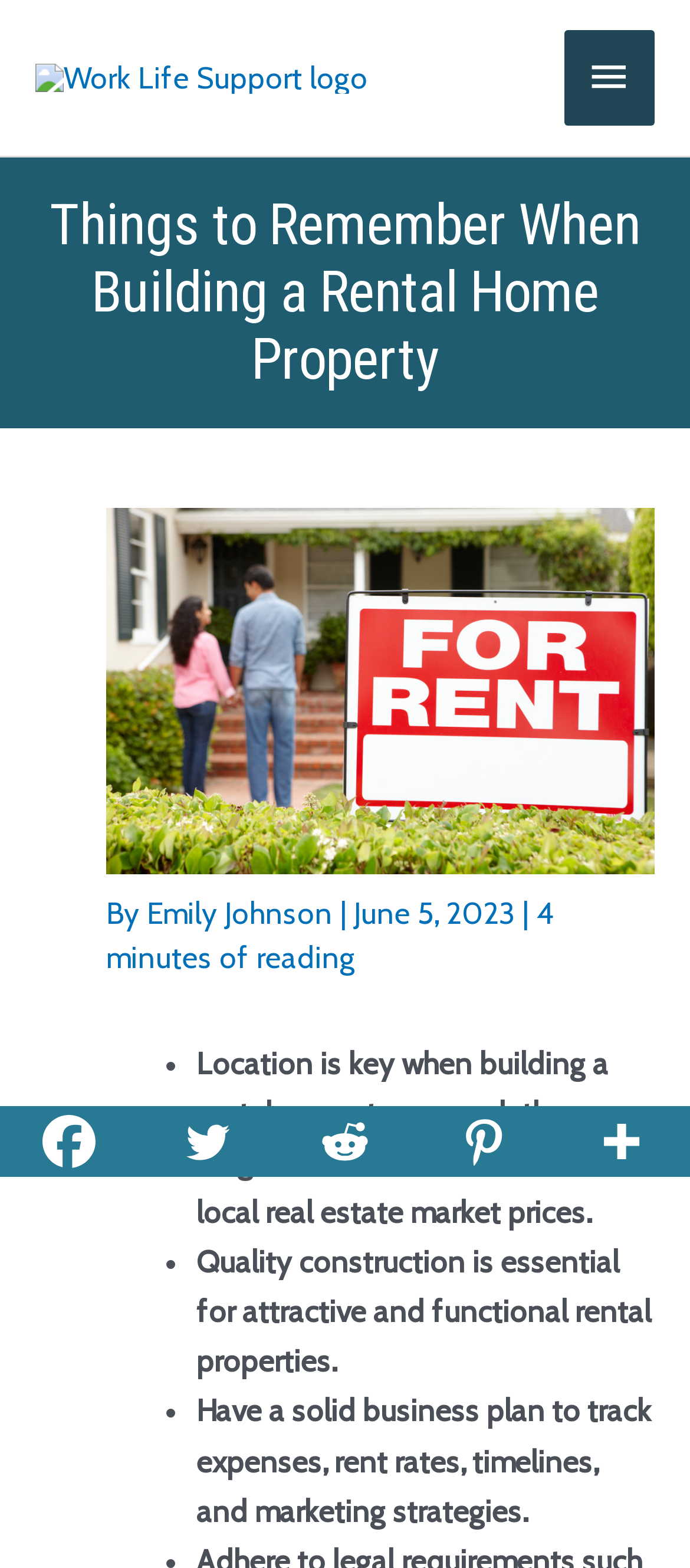Answer briefly with one word or phrase:
Who wrote this article?

Emily Johnson